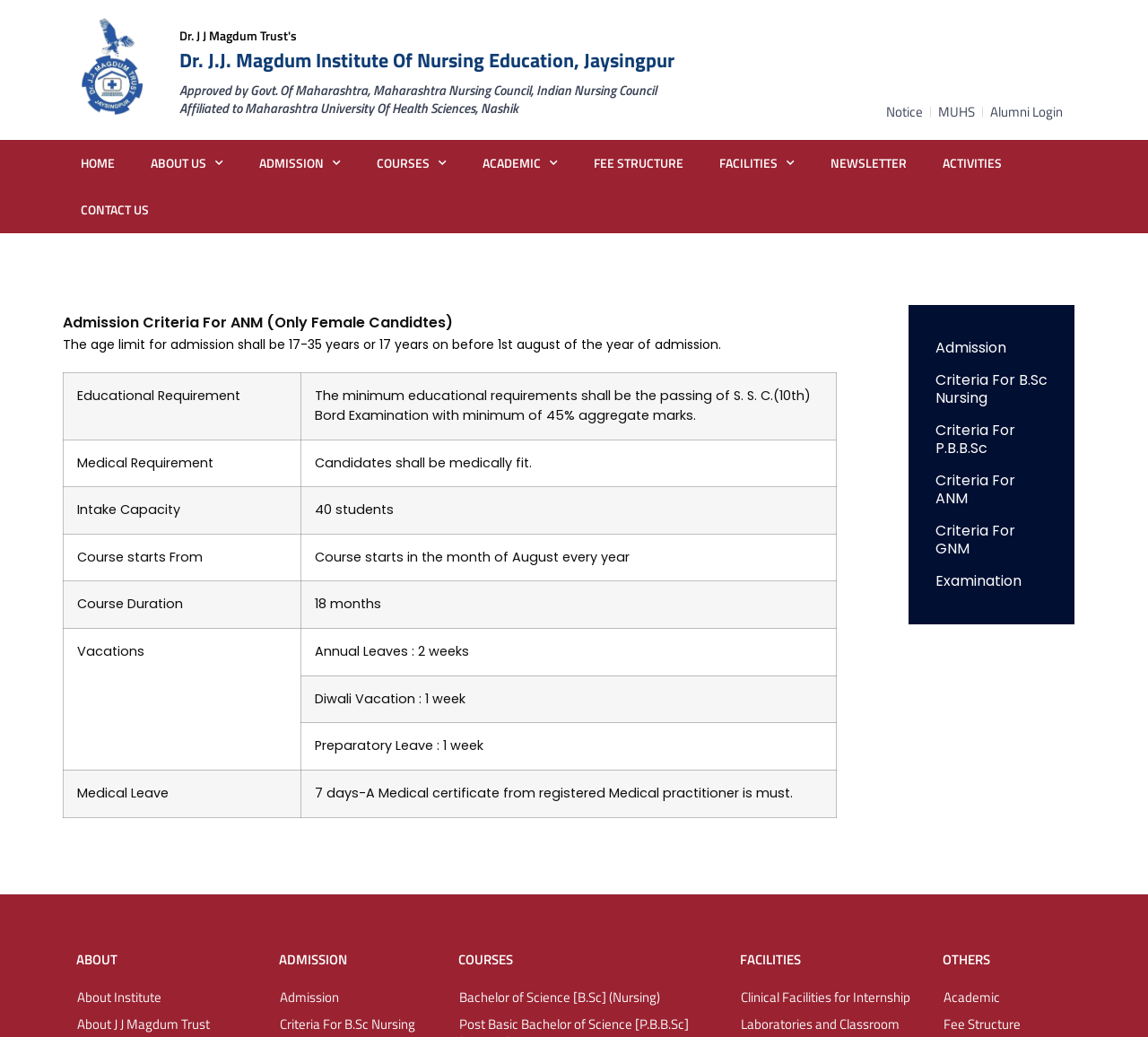Using the element description Bachelor of Science [B.Sc] (Nursing), predict the bounding box coordinates for the UI element. Provide the coordinates in (top-left x, top-left y, bottom-right x, bottom-right y) format with values ranging from 0 to 1.

[0.4, 0.949, 0.629, 0.975]